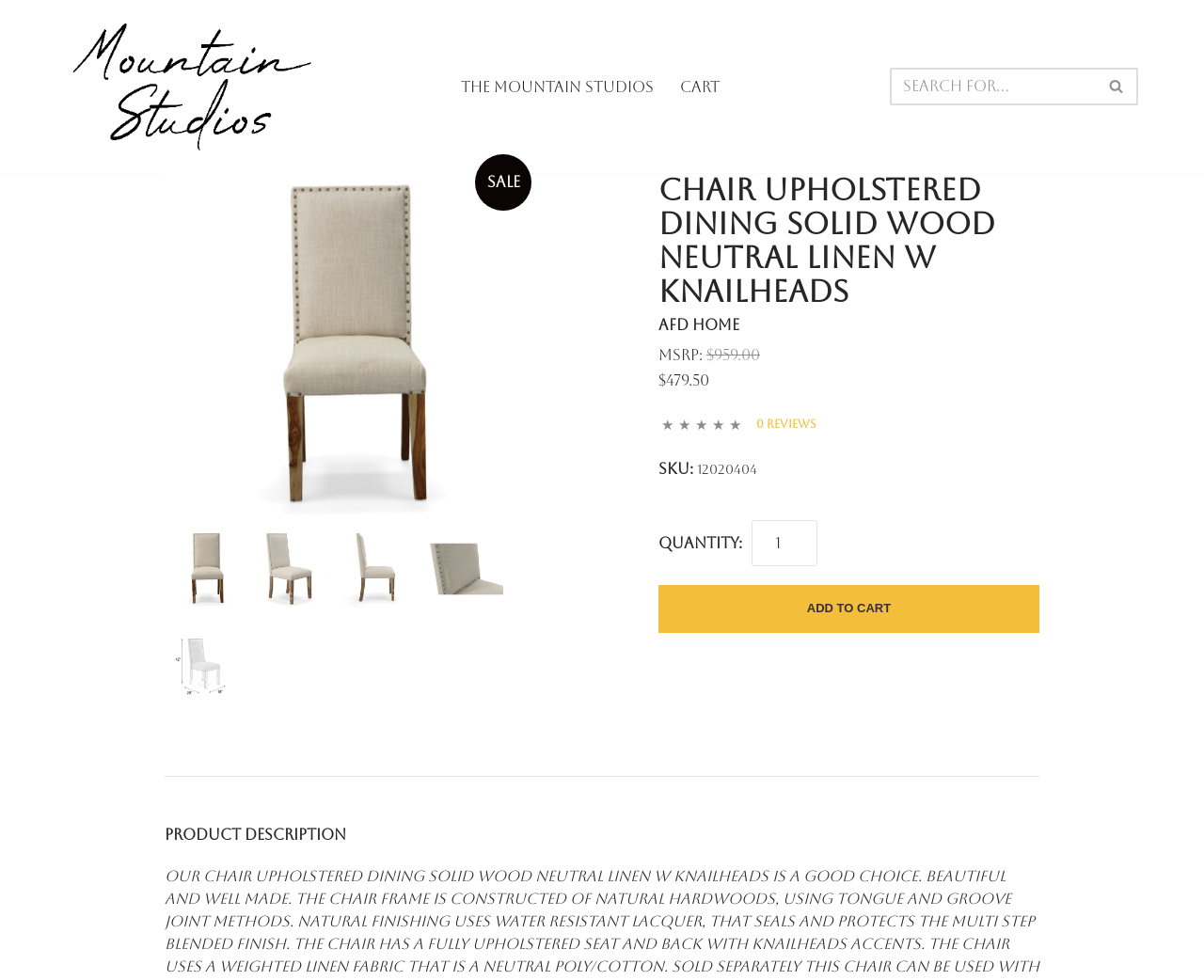By analyzing the image, answer the following question with a detailed response: What is the function of the button below the product images?

I found the function of the button by looking at the button elements with the text 'mark as featured image' which are located below the product images. These buttons seem to be related to marking the images as featured.